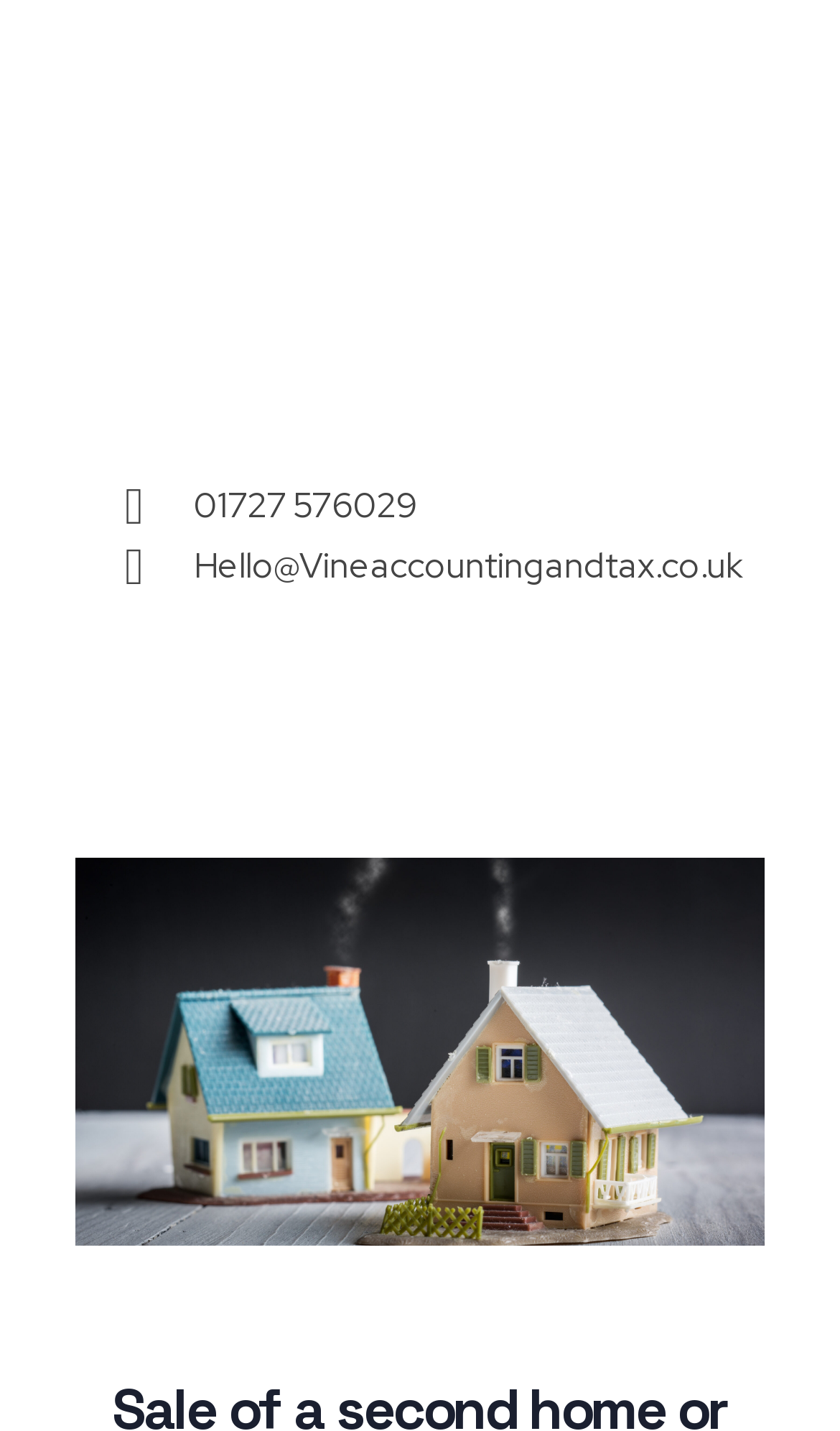How many links are there on the webpage?
Look at the webpage screenshot and answer the question with a detailed explanation.

I counted the number of link elements on the webpage and found three links: one for the company logo, one for the company name, and one for the image at the bottom of the webpage.